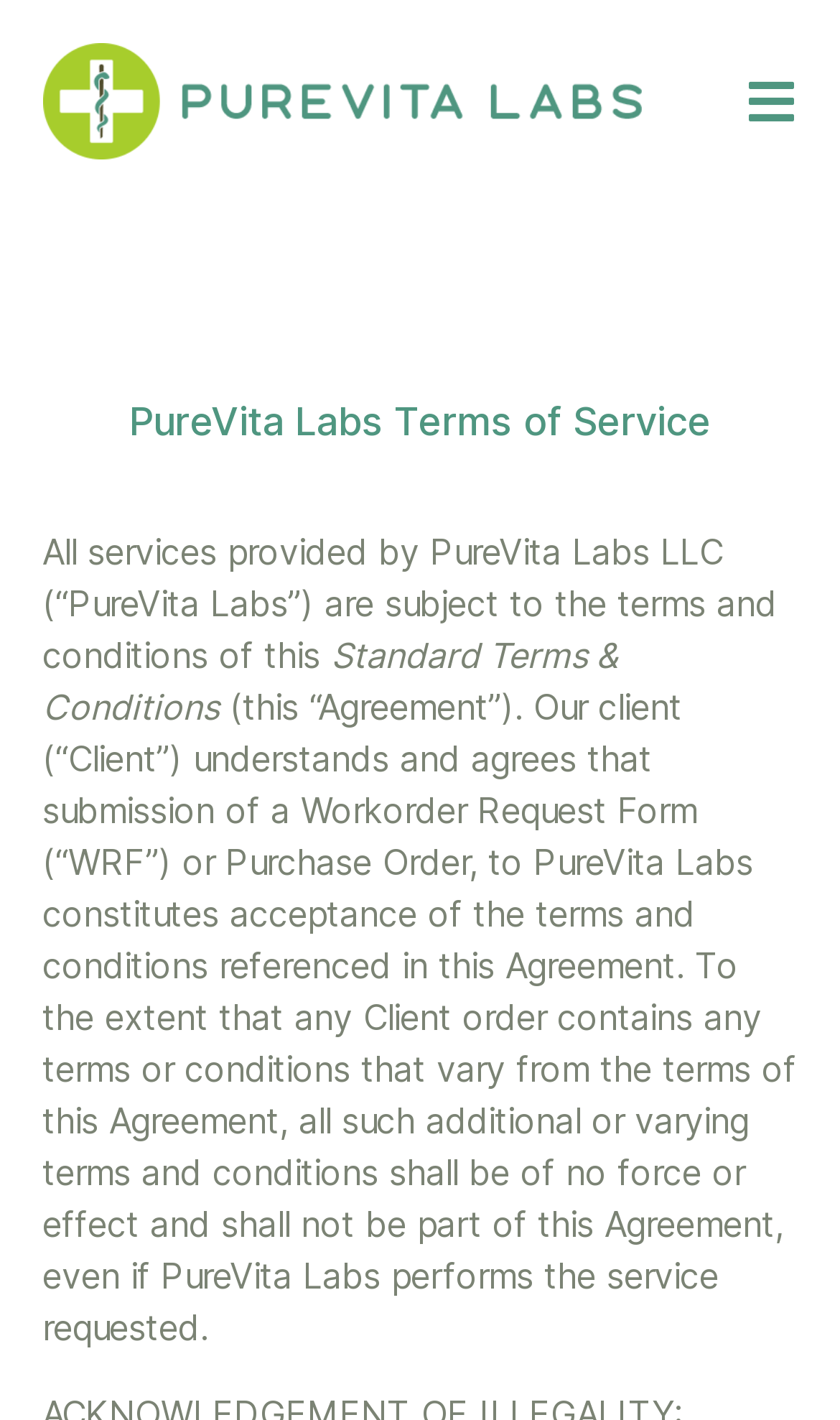Create a detailed summary of all the visual and textual information on the webpage.

The webpage is titled "Terms of Service – PureVita" and appears to be a terms and conditions page for PureVita Labs. At the top left of the page, there is a link to "PureVita - Labs" accompanied by an image with the same name. On the top right, there is a button with no text. 

Below the link and image, there is a header section that spans the width of the page, containing the heading "PureVita Labs Terms of Service". 

Underneath the header, there are three blocks of text. The first block explains that all services provided by PureVita Labs are subject to the terms and conditions outlined on this page. The second block is a title, "Standard Terms & Conditions". The third and longest block of text outlines the agreement between PureVita Labs and its clients, including the acceptance of terms and conditions upon submission of a Workorder Request Form or Purchase Order.